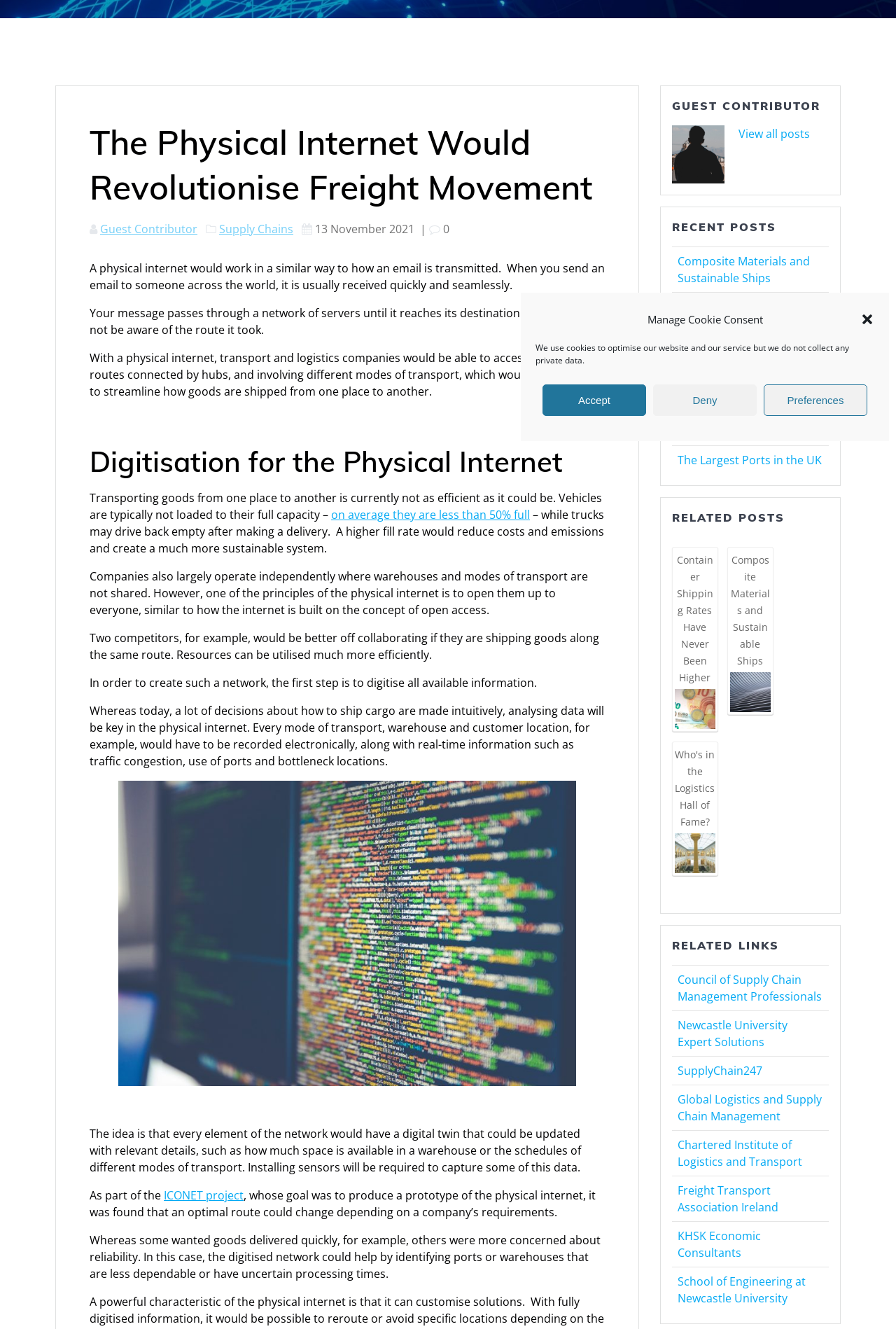Given the element description, predict the bounding box coordinates in the format (top-left x, top-left y, bottom-right x, bottom-right y). Make sure all values are between 0 and 1. Here is the element description: ICONET project

[0.183, 0.894, 0.272, 0.905]